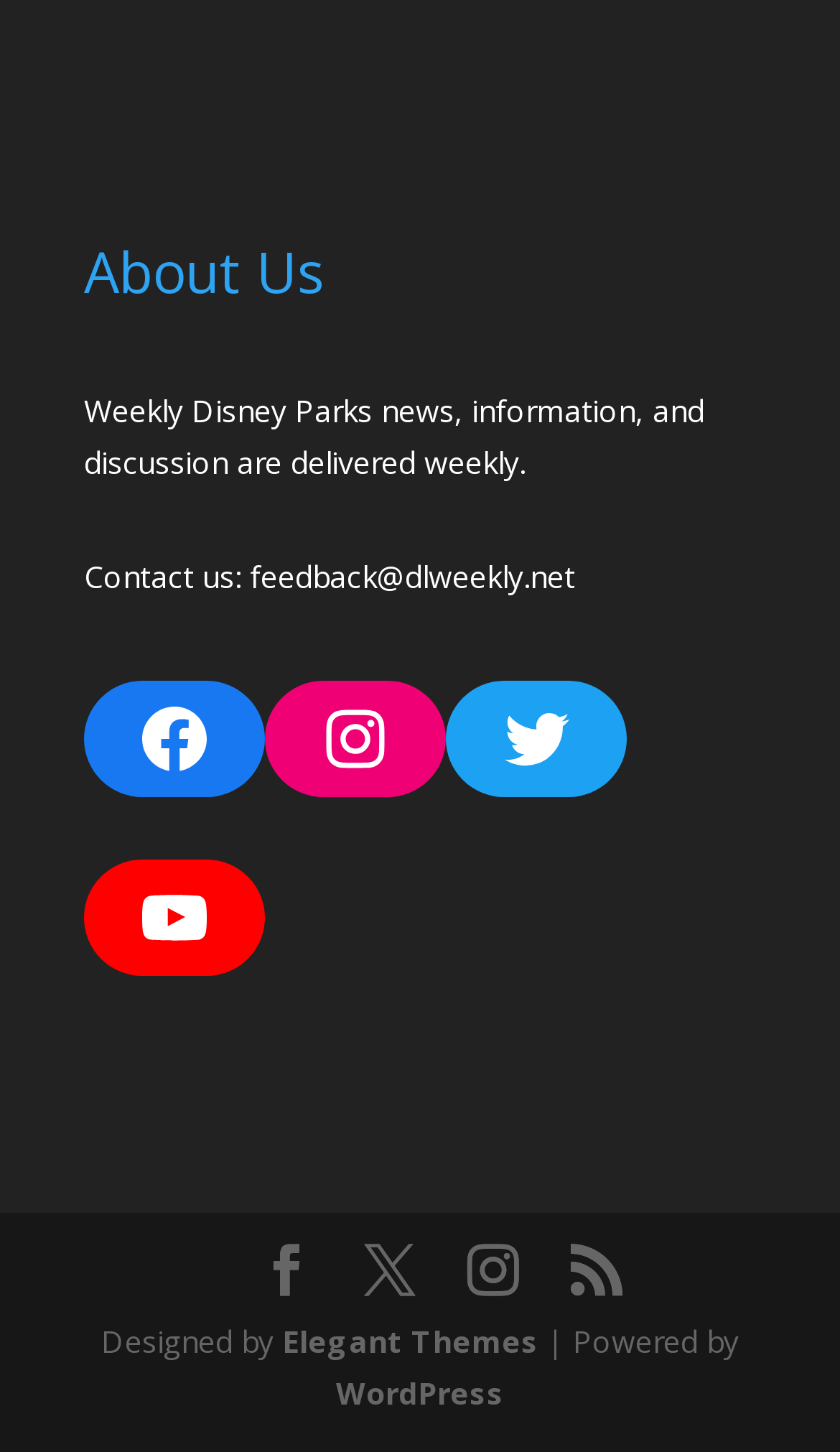Determine the bounding box coordinates of the clickable element to achieve the following action: 'Contact us through email'. Provide the coordinates as four float values between 0 and 1, formatted as [left, top, right, bottom].

[0.297, 0.383, 0.685, 0.411]